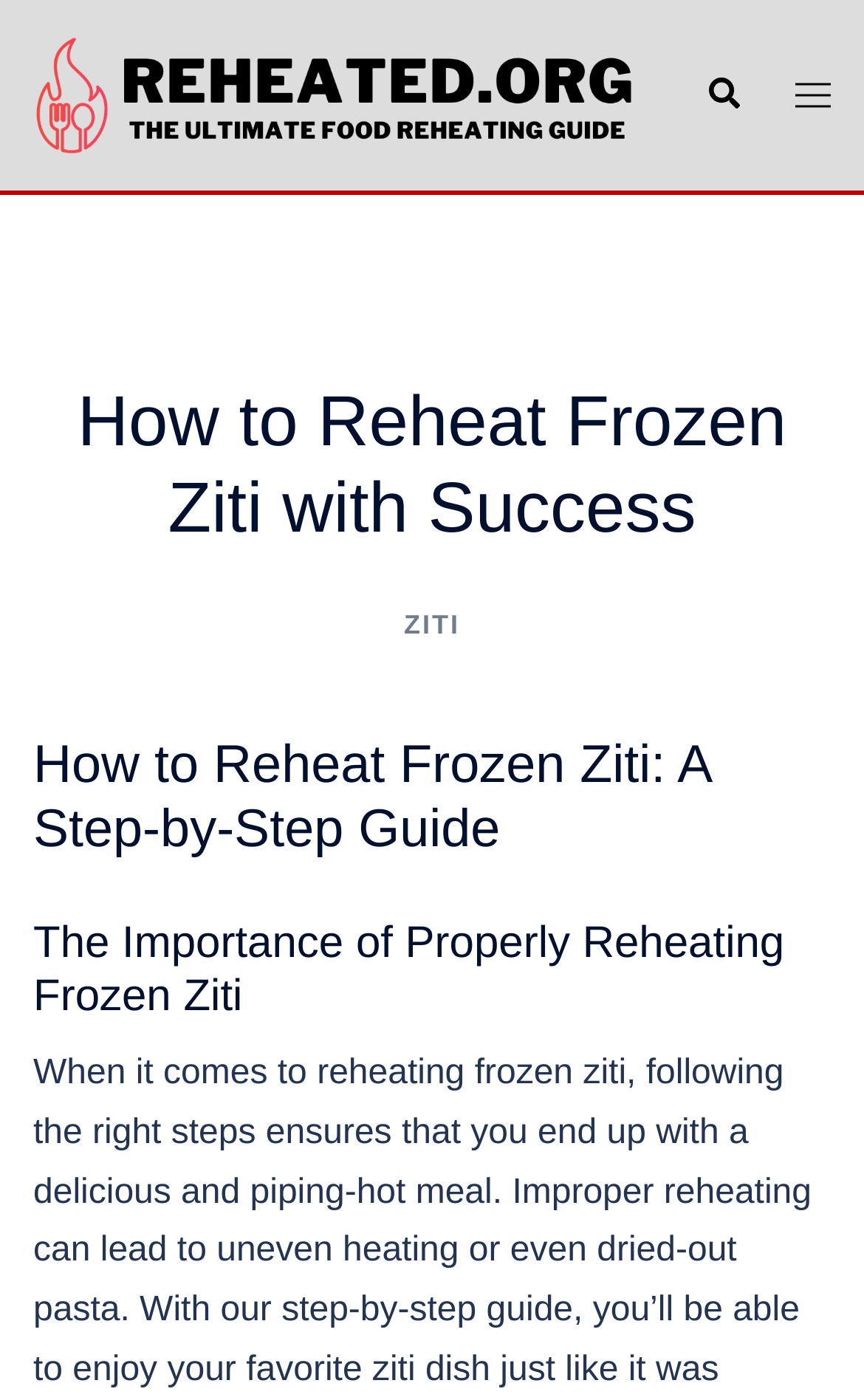Elaborate on the different components and information displayed on the webpage.

The webpage is about reheating frozen ziti, with a main title "How to Reheat Frozen Ziti with Success" at the top center of the page. Below the title, there is a step-by-step guide section, indicated by the heading "How to Reheat Frozen Ziti: A Step-by-Step Guide". Further down, there is another section titled "The Importance of Properly Reheating Frozen Ziti".

At the top left corner, there is a logo of "Reheated.org" with a link to the website, accompanied by a small image. On the top right corner, there are three links: "Search", "Toggle menu", and a logo image for each link.

There is a highlighted link "ZITI" in the middle of the page, which seems to be a part of the step-by-step guide. The overall structure of the webpage is divided into clear sections, with headings and links guiding the user through the content.